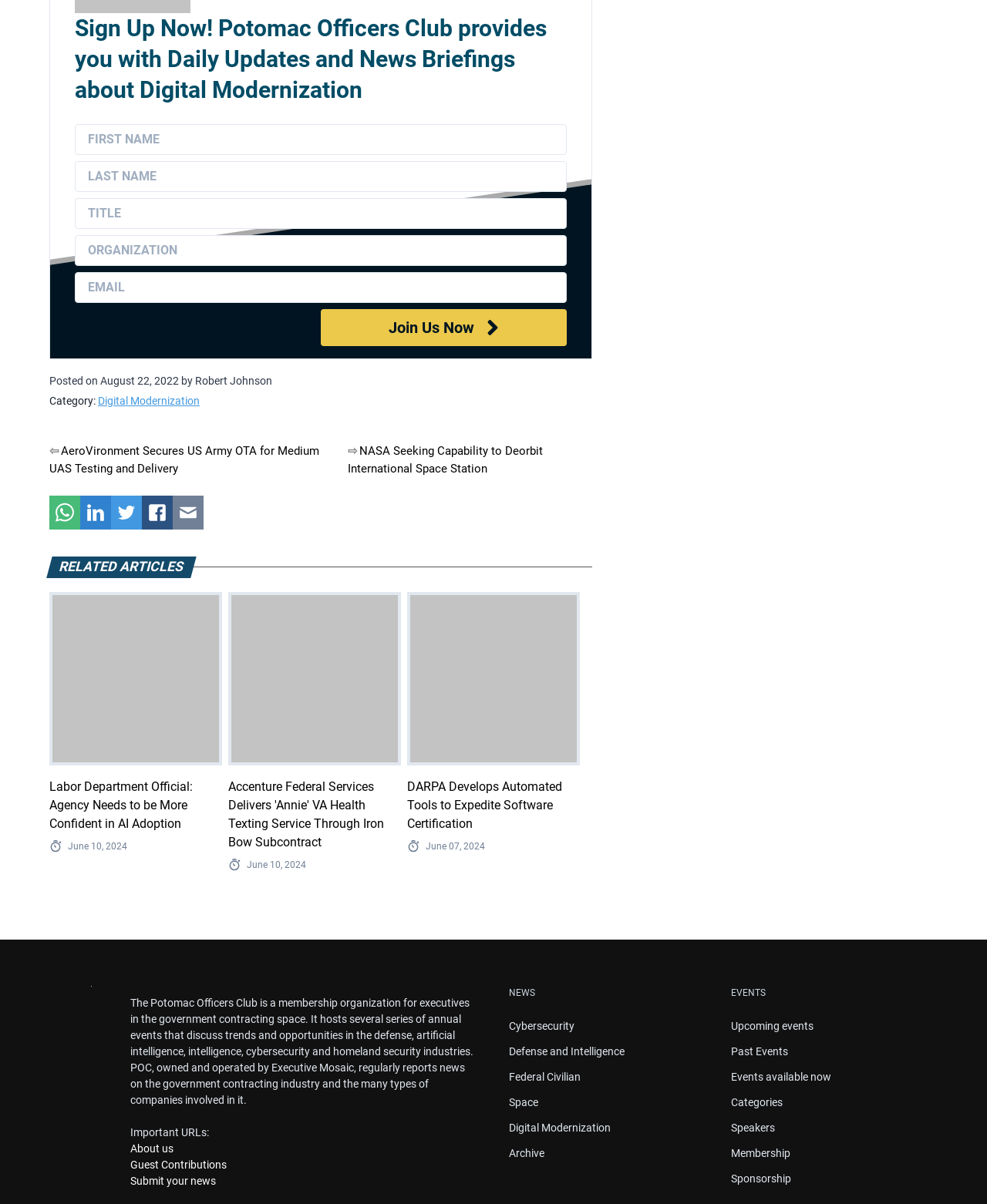How many related articles are there?
From the image, respond with a single word or phrase.

3